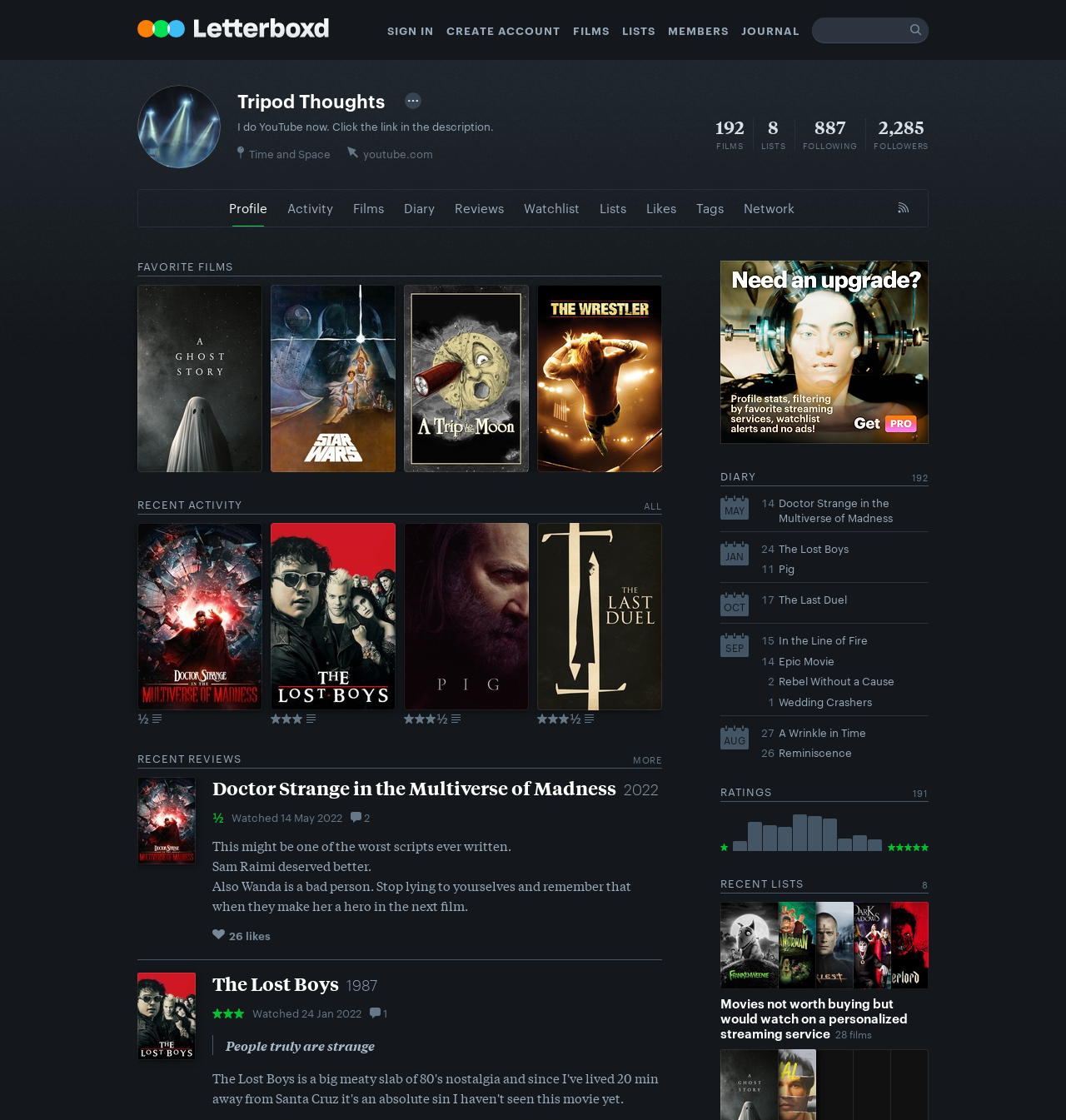What is the date of the review of the film 'Doctor Strange in the Multiverse of Madness'?
Refer to the image and provide a thorough answer to the question.

I found the answer by looking at the static text element with the text '14 May 2022' which is located near the link element with the text 'Doctor Strange in the Multiverse of Madness (2022)', indicating the date of the review.